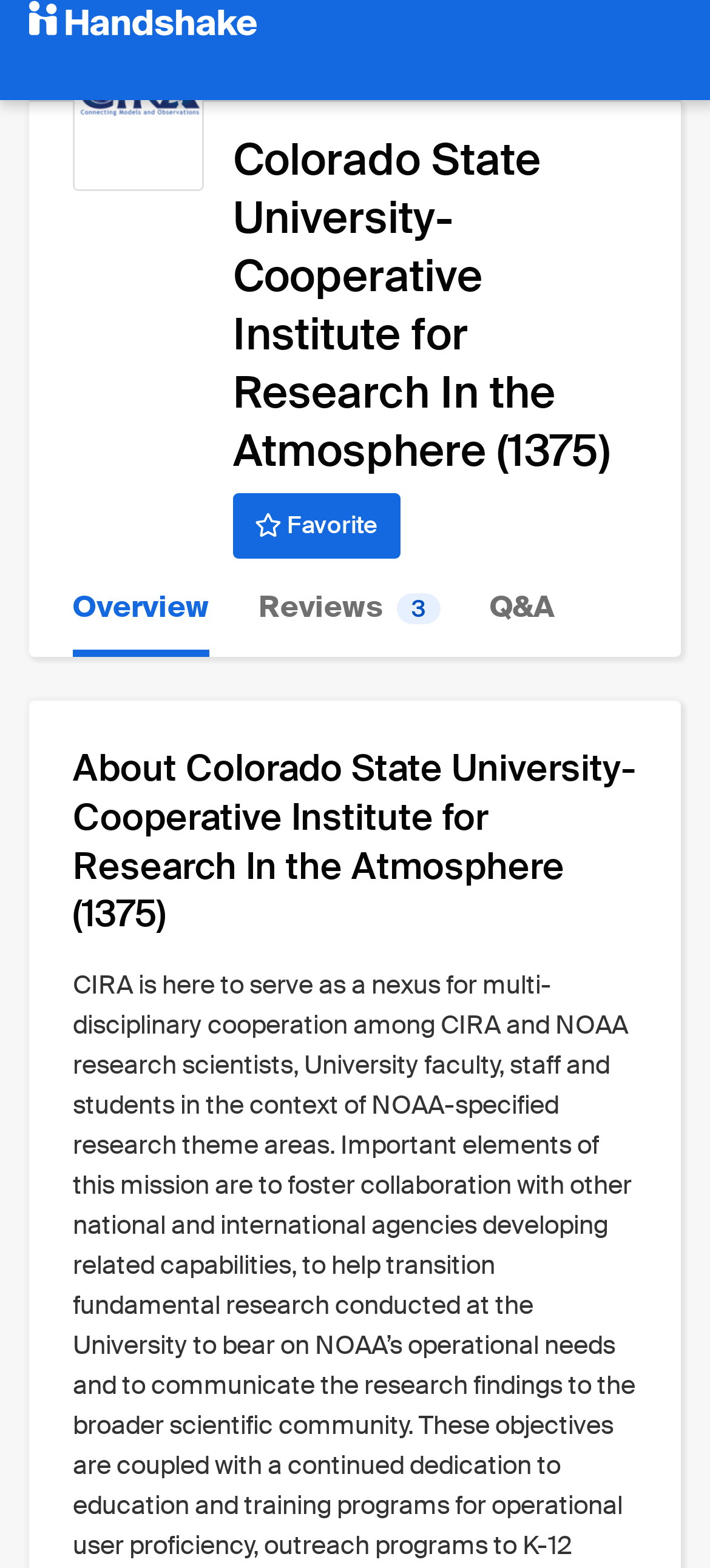Please provide a brief answer to the following inquiry using a single word or phrase:
What is the name of the platform?

Handshake